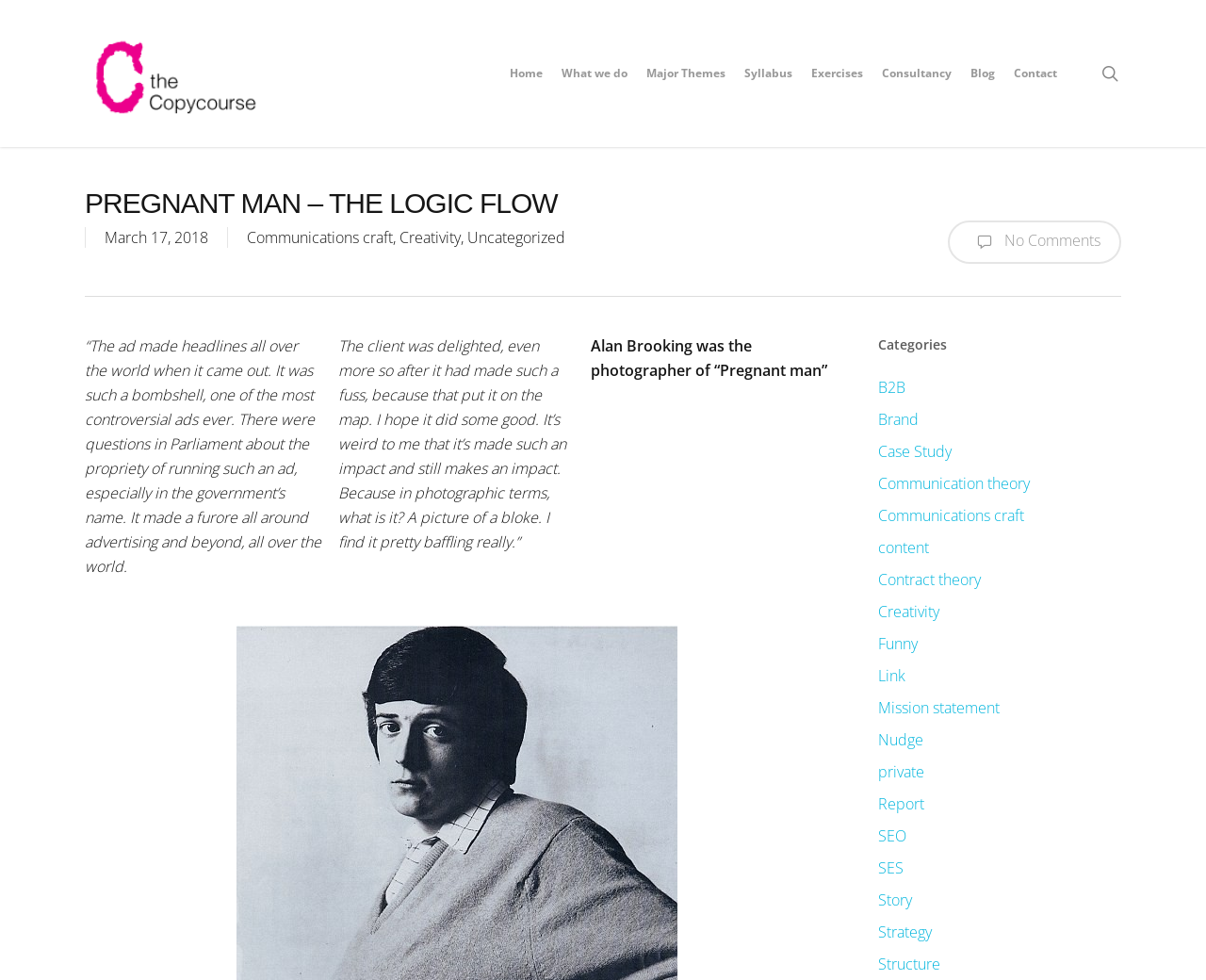Please identify the primary heading on the webpage and return its text.

PREGNANT MAN – THE LOGIC FLOW